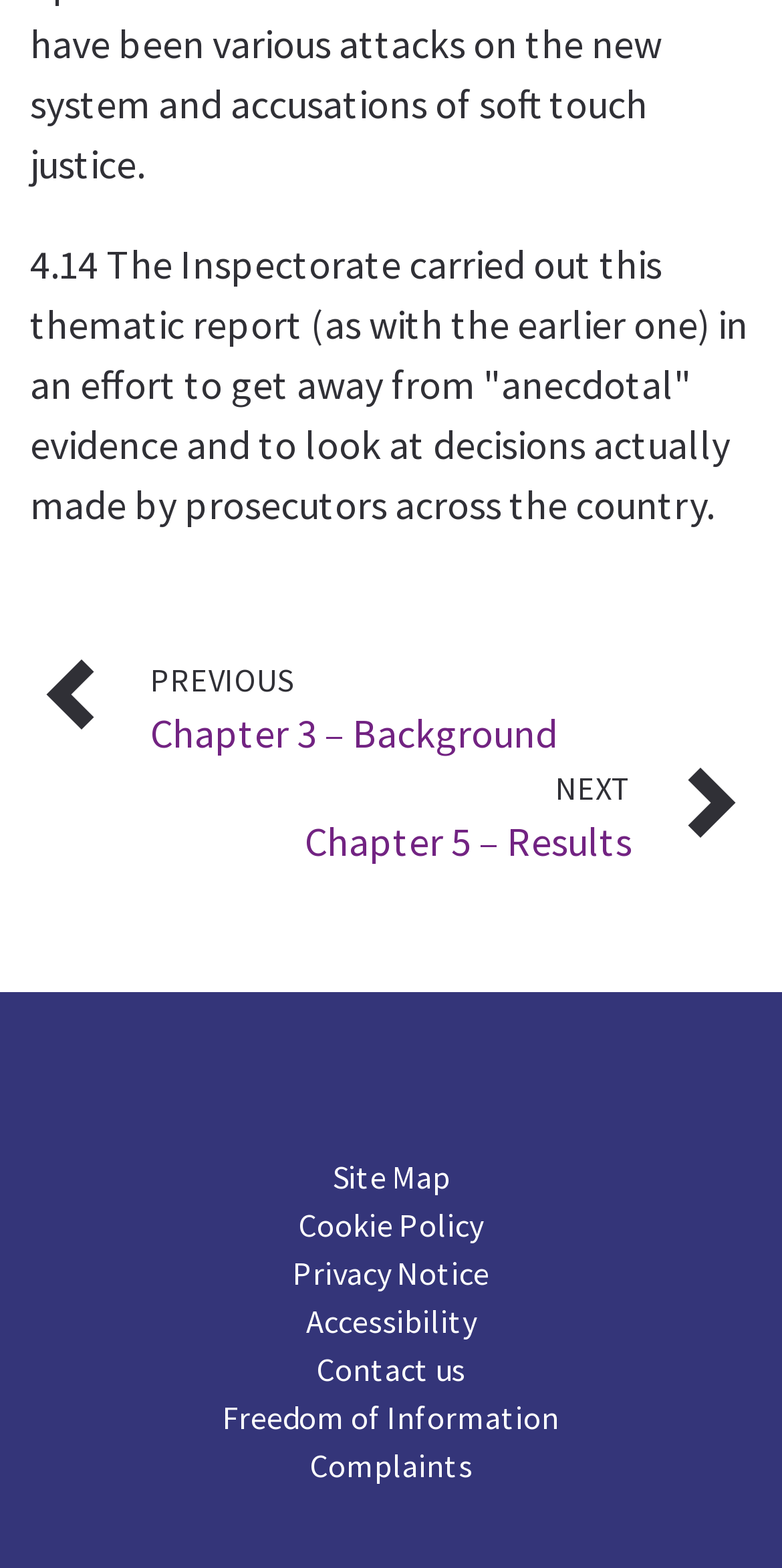Can you pinpoint the bounding box coordinates for the clickable element required for this instruction: "Read Loki Season 2 Release Date Breaks This Annoying 7-Show MCU Trend"? The coordinates should be four float numbers between 0 and 1, i.e., [left, top, right, bottom].

None